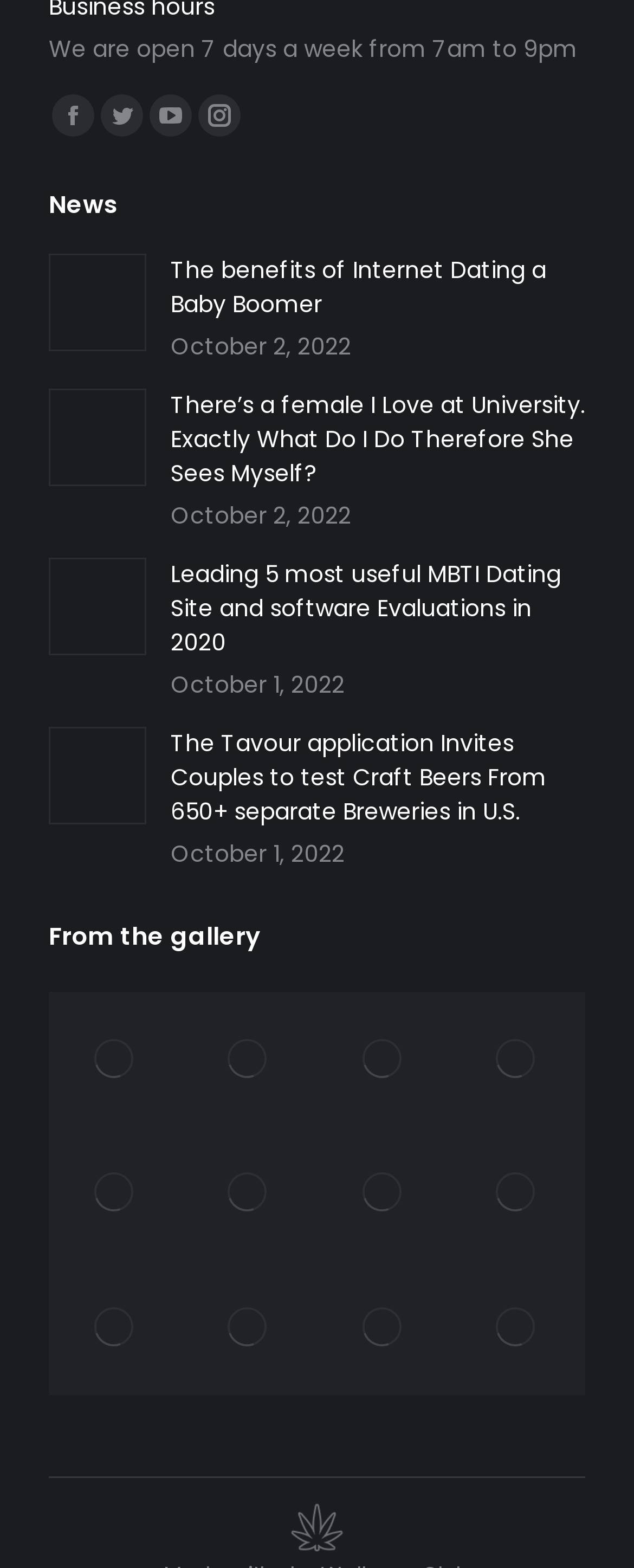What is the purpose of the 'From the gallery' section?
Using the image as a reference, answer with just one word or a short phrase.

Displaying images